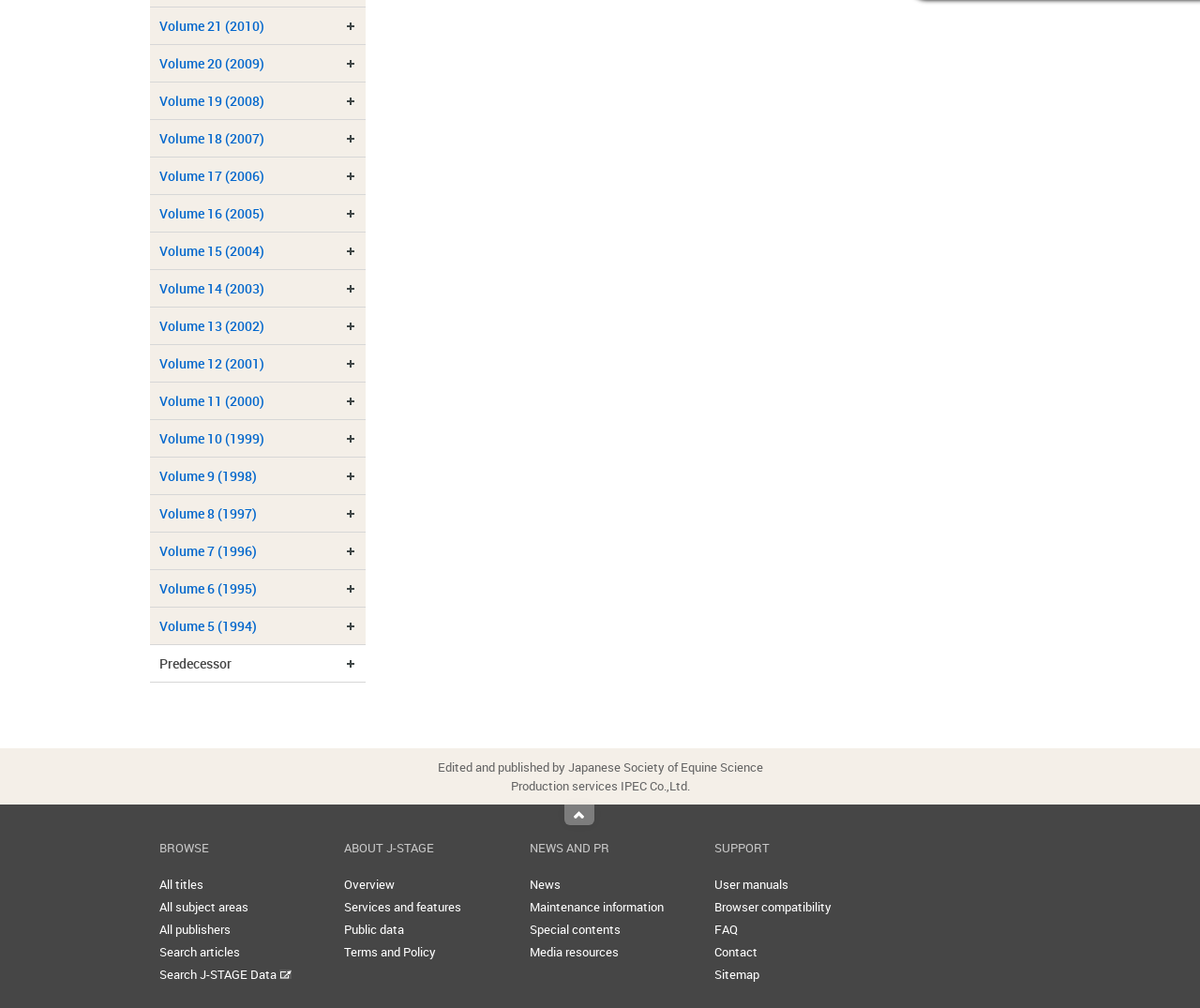What is the last option under 'ABOUT J-STAGE'? Look at the image and give a one-word or short phrase answer.

Terms and Policy